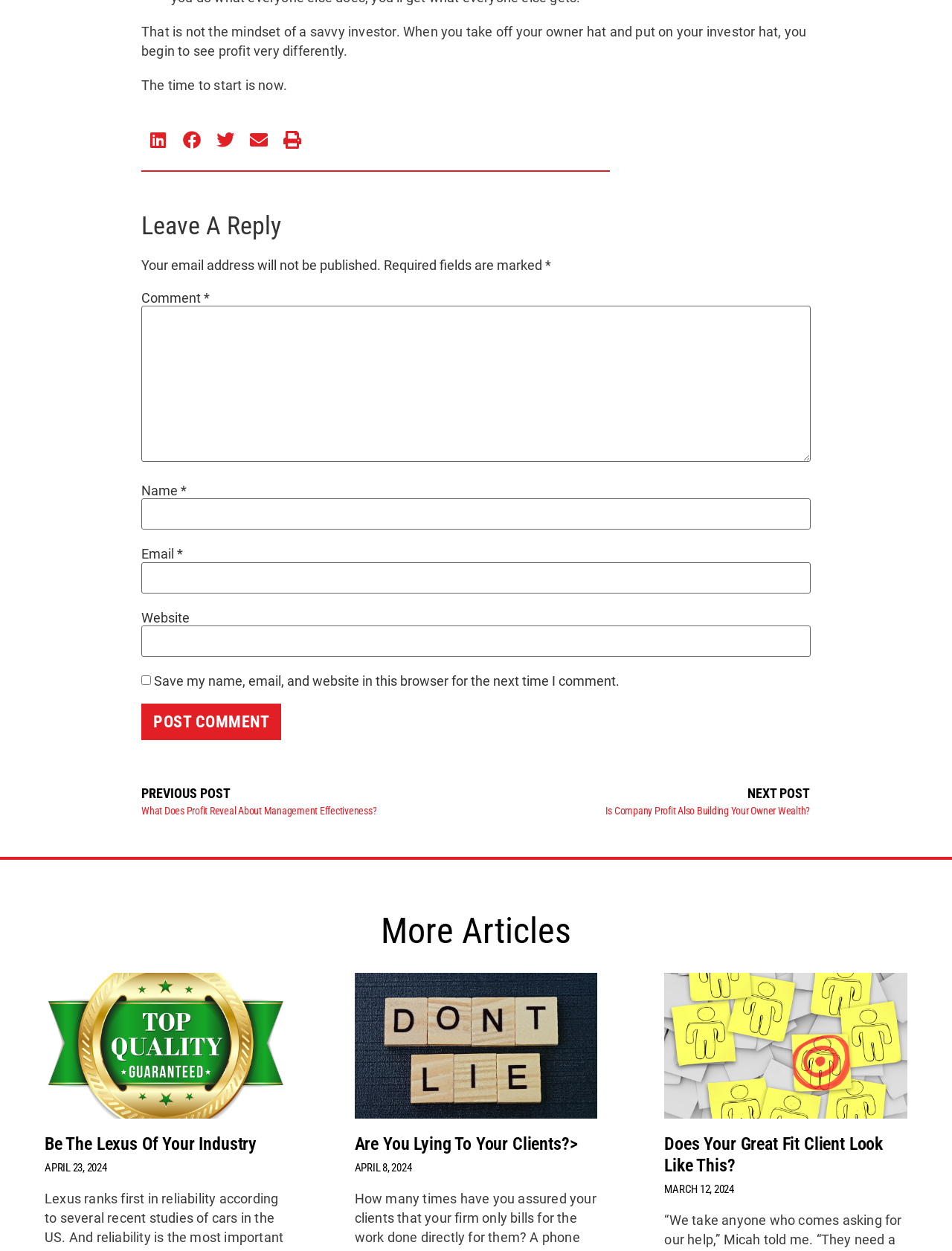Please identify the coordinates of the bounding box that should be clicked to fulfill this instruction: "Leave a reply".

[0.148, 0.167, 0.852, 0.195]